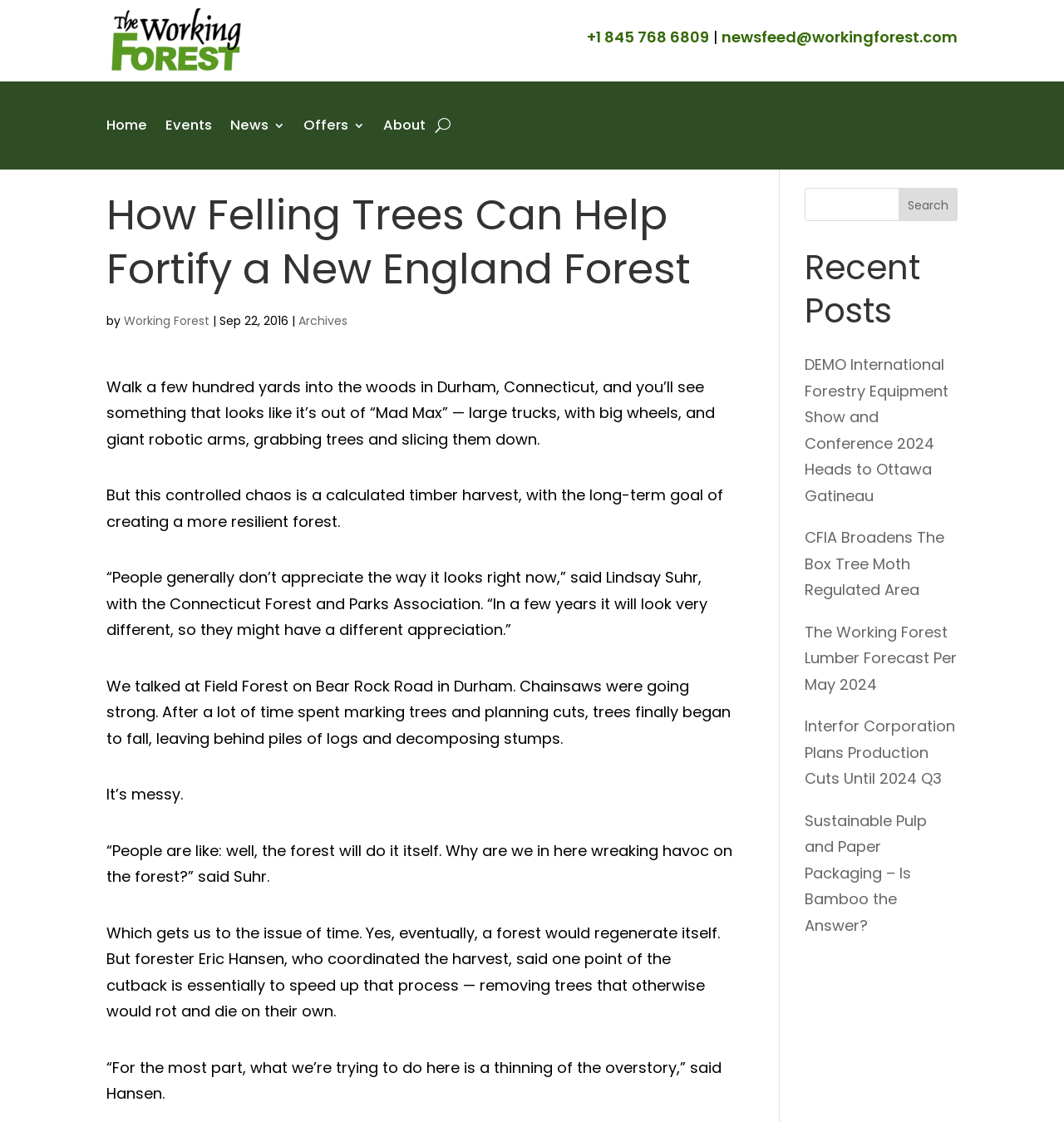Specify the bounding box coordinates of the area that needs to be clicked to achieve the following instruction: "Visit the 'DEMO International Forestry Equipment Show and Conference 2024 Heads to Ottawa Gatineau' page".

[0.756, 0.316, 0.892, 0.451]